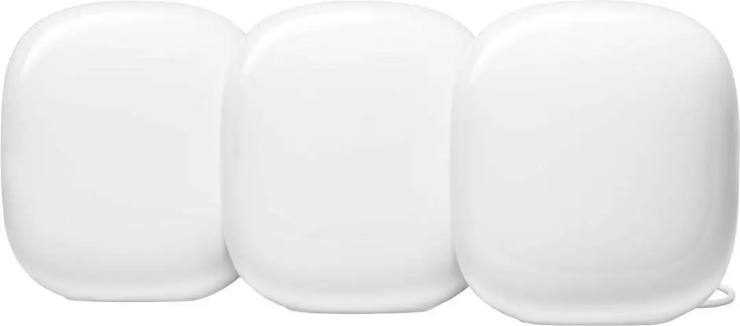How many devices are in the router system?
Analyze the image and deliver a detailed answer to the question.

The caption presents the Google Nest Wifi Pro as a 'three-pack router system', indicating that there are three devices in the system.